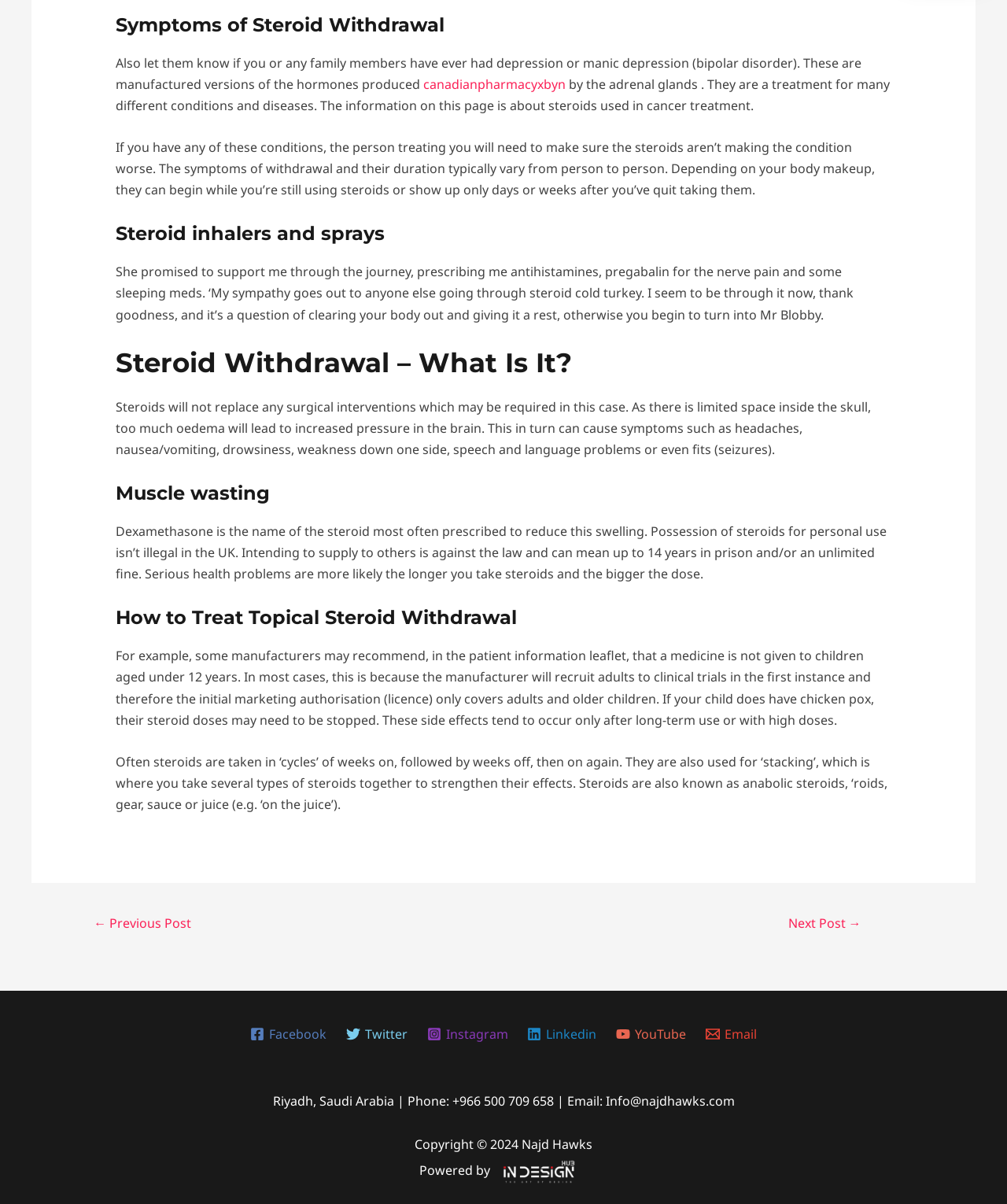What is the name of the company mentioned in the footer?
Relying on the image, give a concise answer in one word or a brief phrase.

Najd Hawks